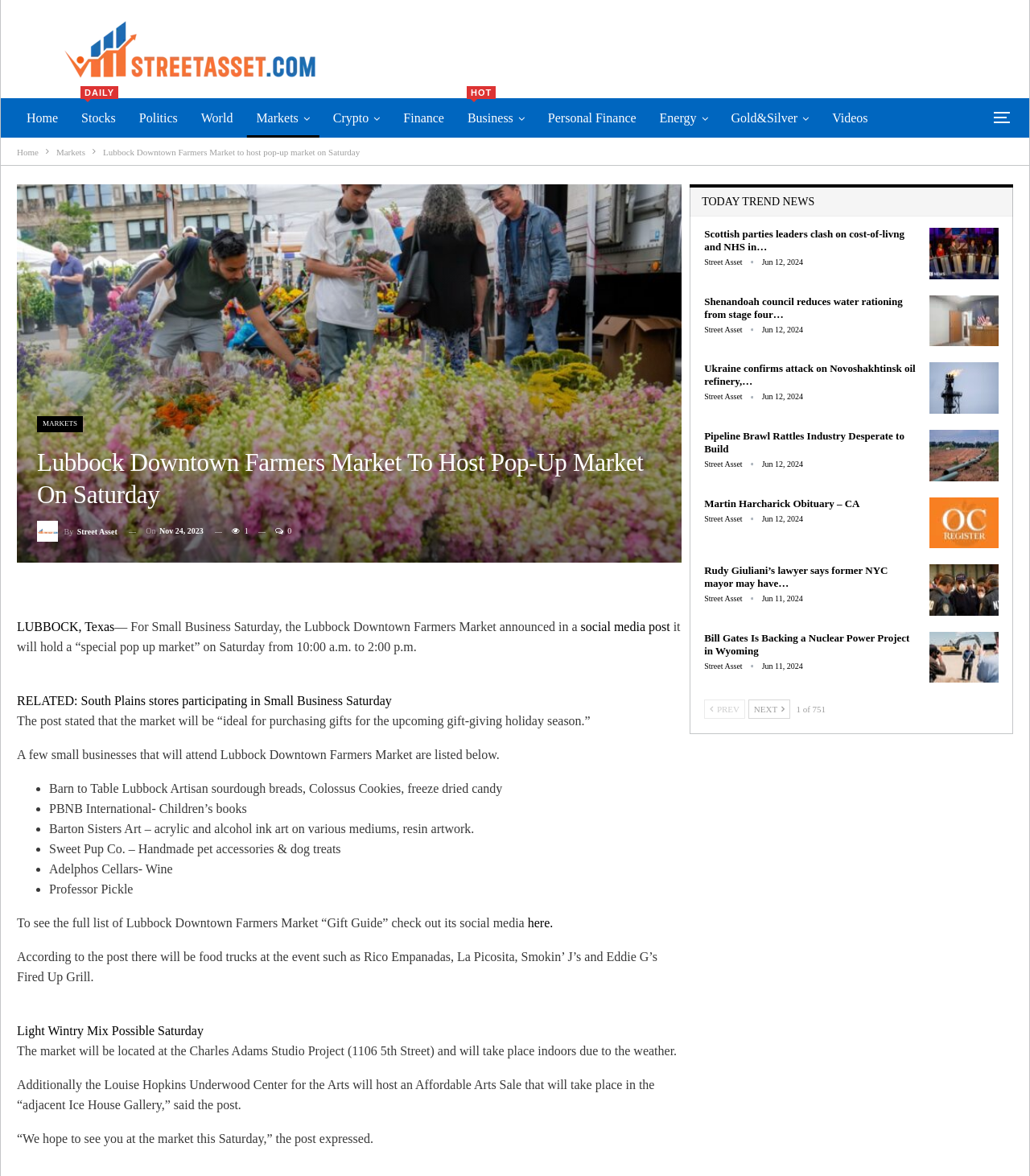Please identify the bounding box coordinates for the region that you need to click to follow this instruction: "Read the article 'Lubbock Downtown Farmers Market to host pop-up market on Saturday'".

[0.1, 0.125, 0.349, 0.133]